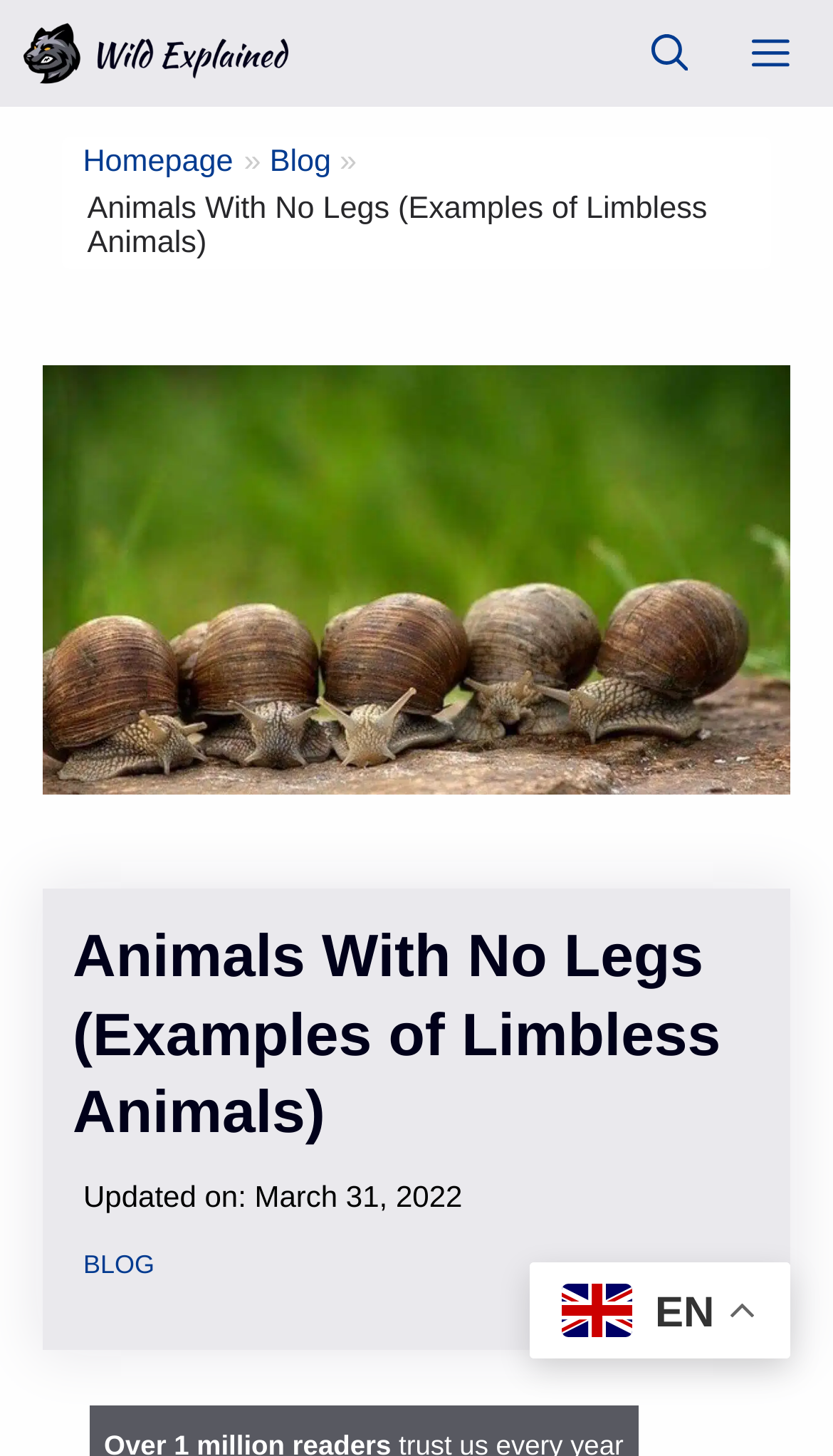Find the bounding box of the element with the following description: "aria-label="Open Search Bar"". The coordinates must be four float numbers between 0 and 1, formatted as [left, top, right, bottom].

[0.743, 0.0, 0.865, 0.073]